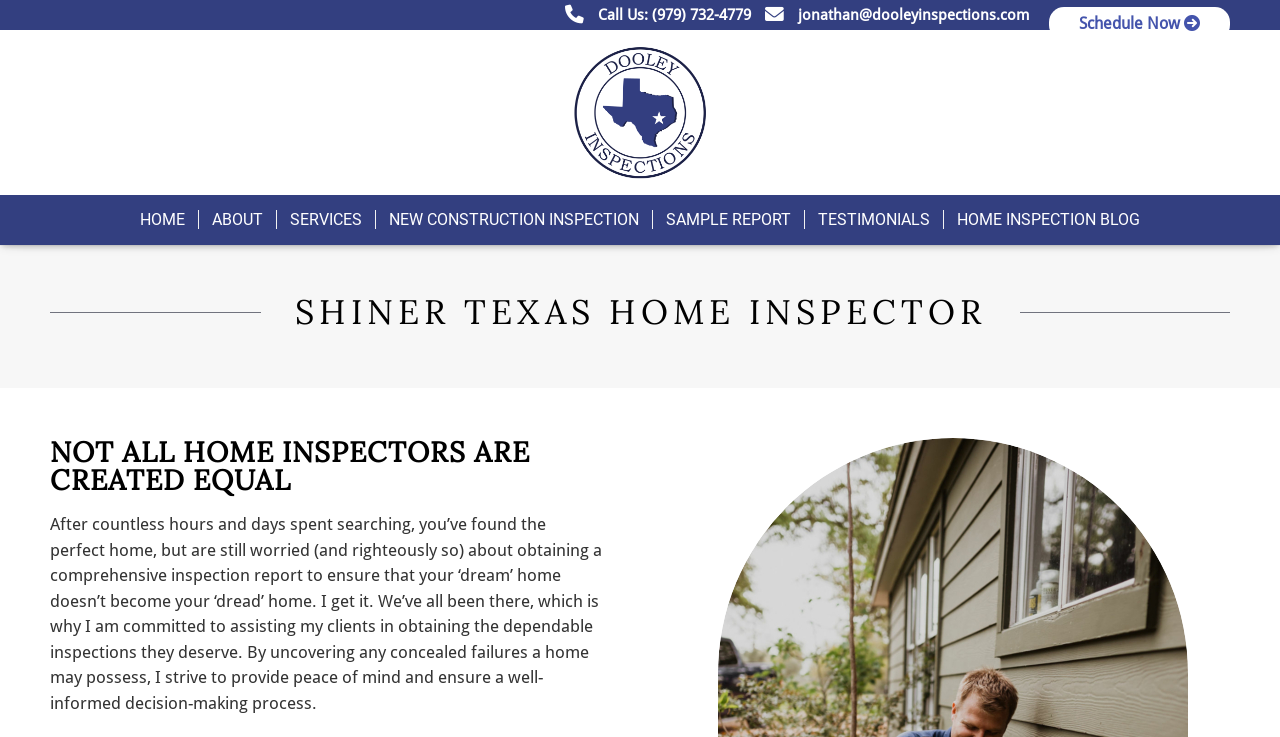What is the purpose of the home inspection according to the webpage?
Based on the screenshot, respond with a single word or phrase.

to provide peace of mind